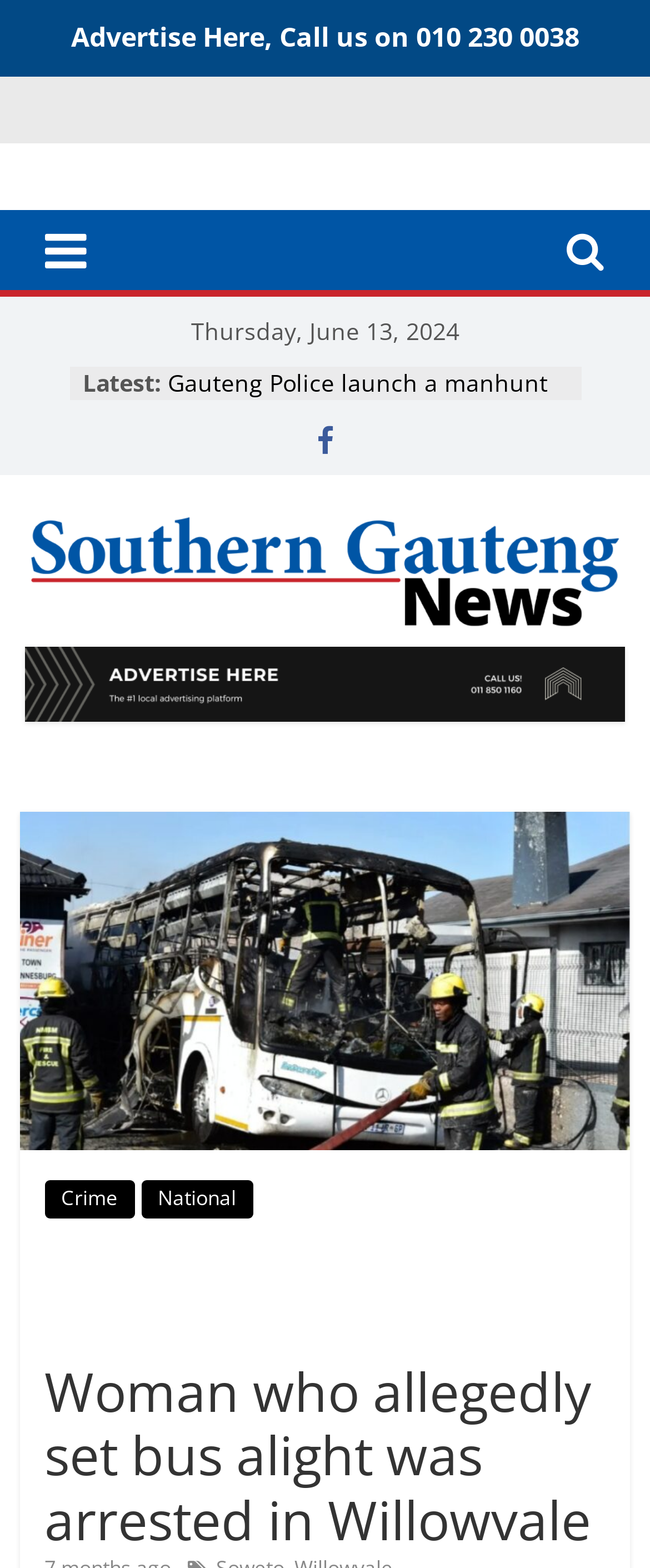Locate the UI element described as follows: "alt="Southern Gauteng News"". Return the bounding box coordinates as four float numbers between 0 and 1 in the order [left, top, right, bottom].

[0.038, 0.328, 0.962, 0.402]